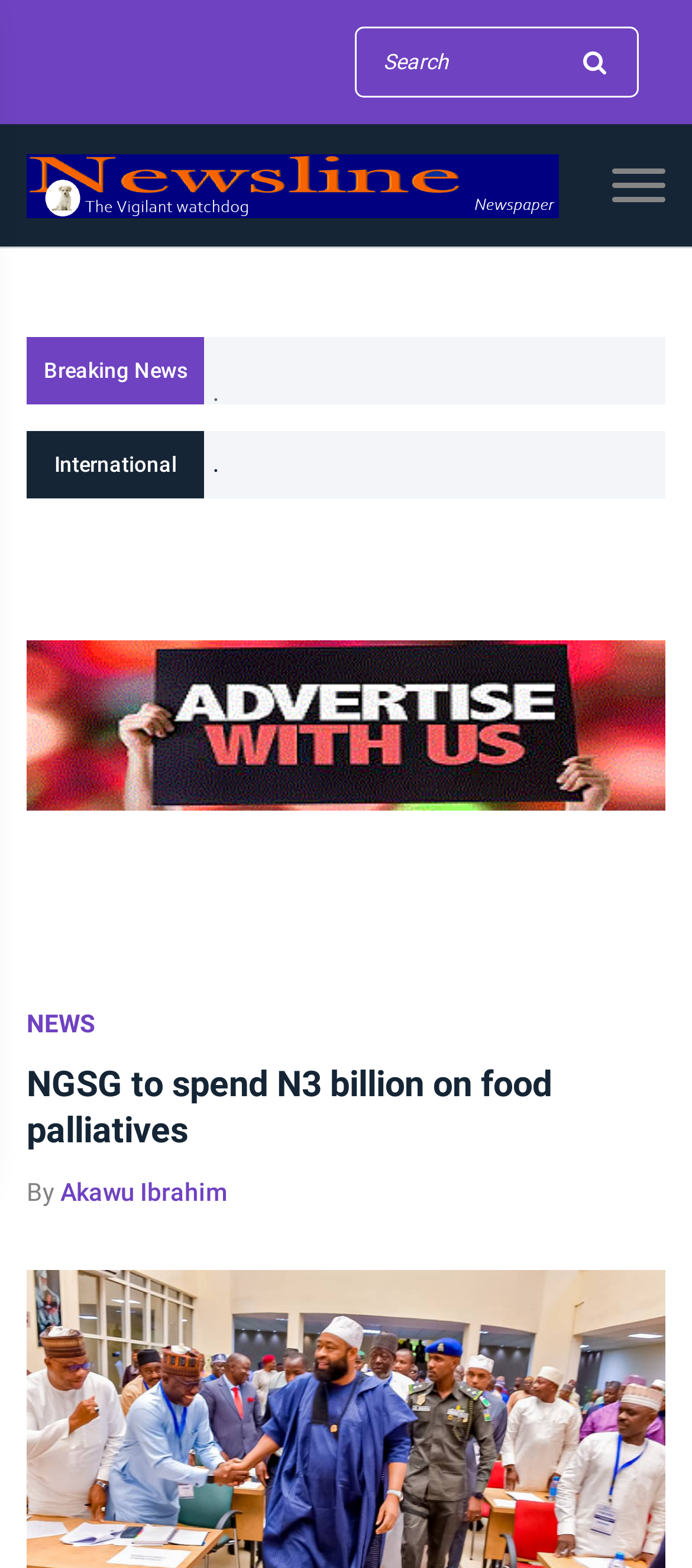Identify the bounding box coordinates for the UI element described by the following text: ".". Provide the coordinates as four float numbers between 0 and 1, in the format [left, top, right, bottom].

[0.308, 0.215, 0.949, 0.258]